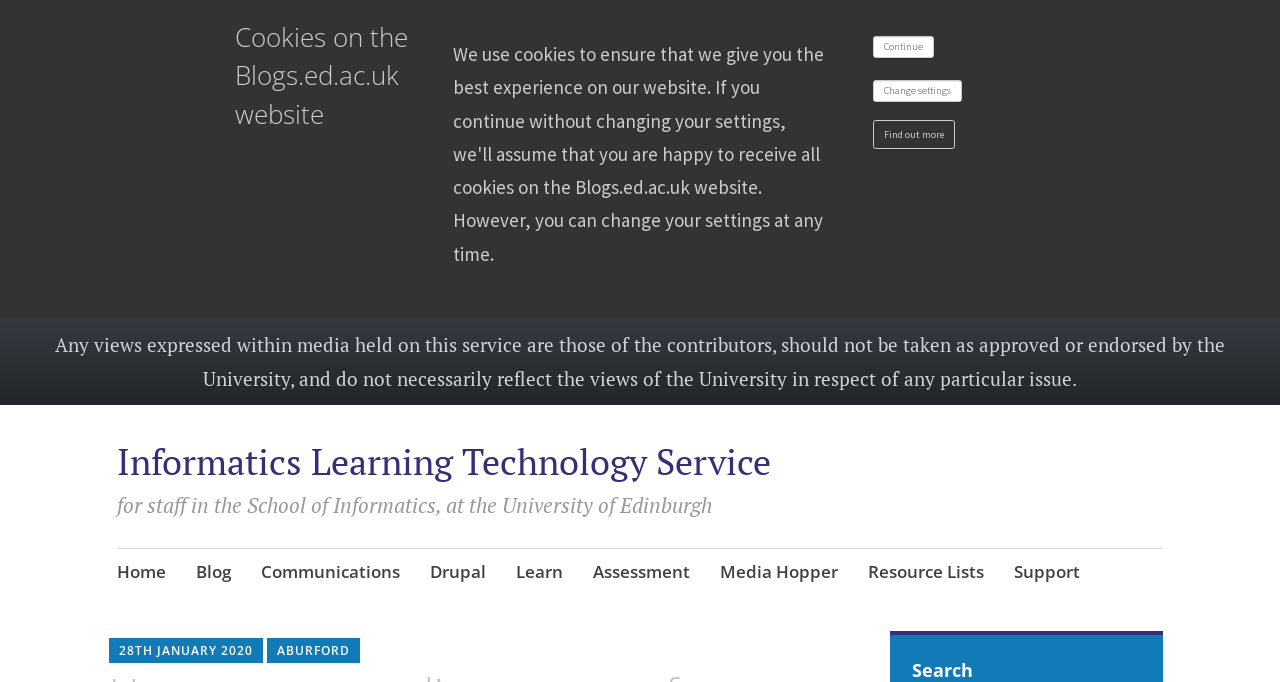Determine the bounding box coordinates for the element that should be clicked to follow this instruction: "Click on the 'Wisdom Cotton' link". The coordinates should be given as four float numbers between 0 and 1, in the format [left, top, right, bottom].

None